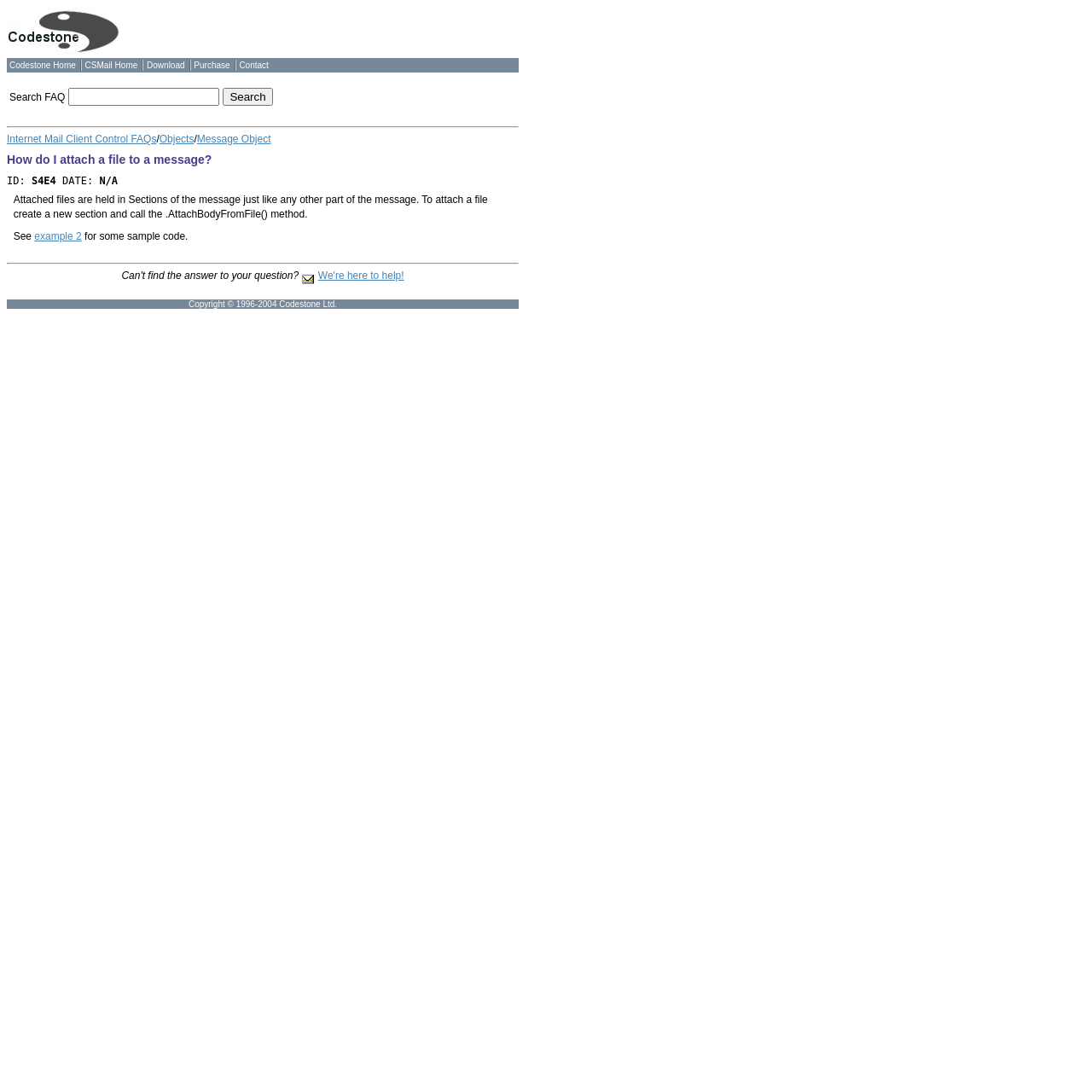What is the company name displayed on the logo?
Look at the screenshot and give a one-word or phrase answer.

Codestone Ltd